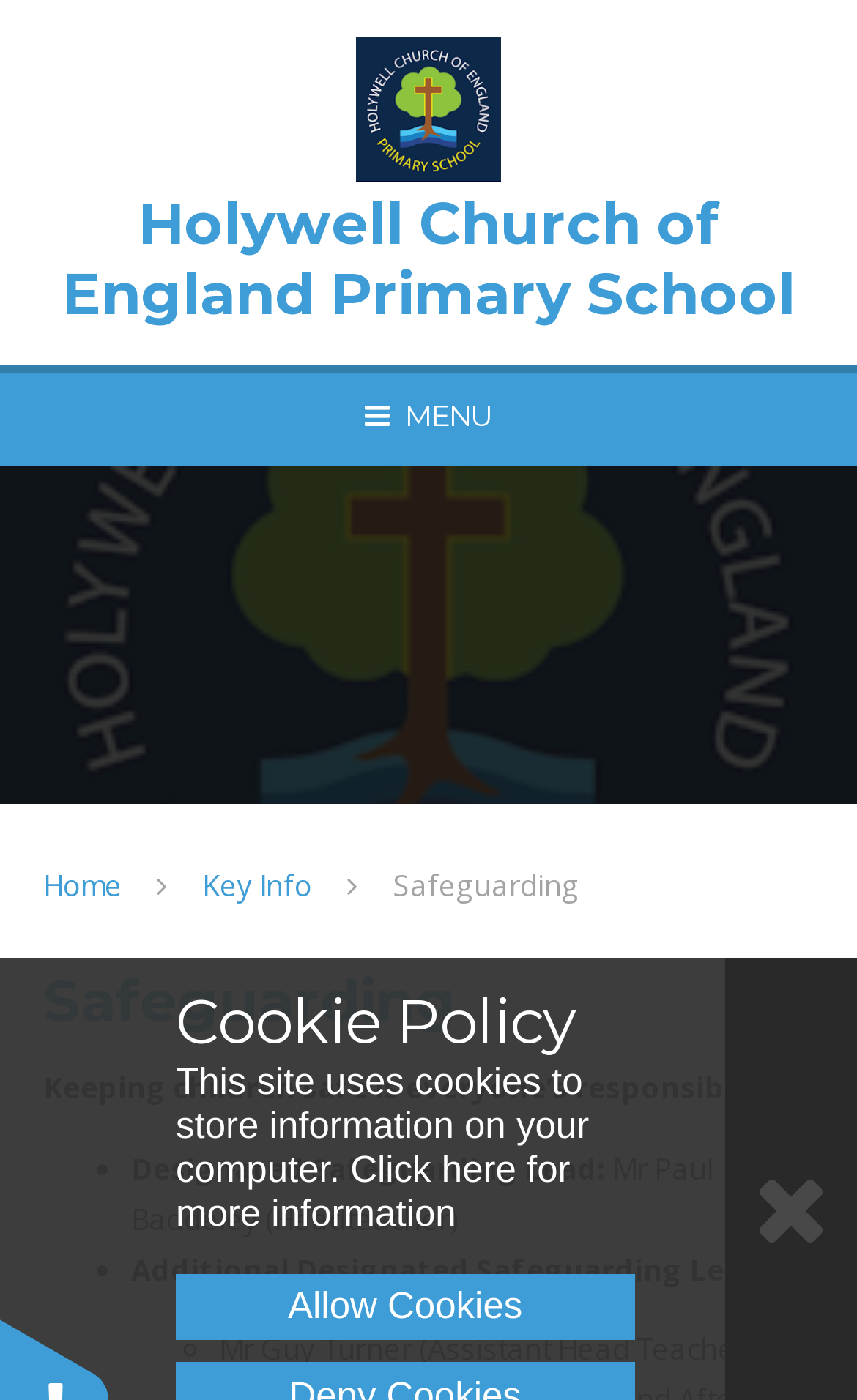Create a detailed summary of all the visual and textual information on the webpage.

The webpage is about the Safeguarding policy of Holywell Church of England Primary School. At the top left corner, there is a link to "Skip to content" and a logo of the school, which is an image accompanied by the school's name in a heading. To the right of the logo, there is a button to toggle the mobile menu, which has the text "MENU" and "CLOSE" when hovered over.

Below the logo, there are three links: "Home", "Key Info", and "Safeguarding", which is the current page. The main content of the page starts with a heading "Safeguarding" followed by a paragraph of text stating that keeping children safe is everyone's responsibility.

Underneath, there is a list of safeguarding leads, marked by bullet points, which includes the Designated Safeguarding Lead, Mr. Paul Baddeley, and Additional Designated Safeguarding Leads, including Mr. Guy Turner. Each lead's name is accompanied by their title.

On the right side of the page, there is a section about the Cookie Policy, which includes a heading, a paragraph of text explaining the use of cookies, a link to more information, and a button to "Allow Cookies".